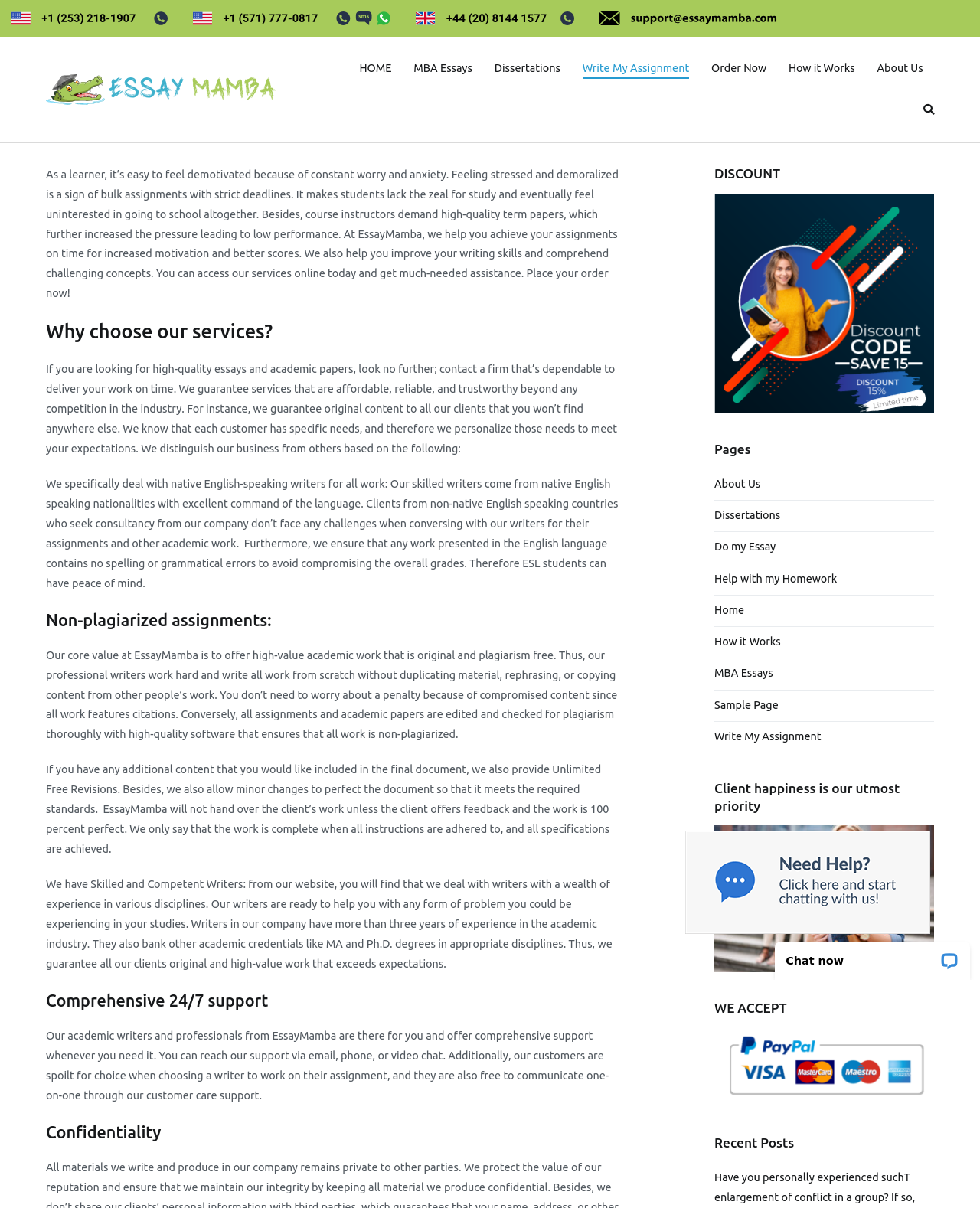Determine the bounding box coordinates of the clickable region to carry out the instruction: "Click on the 'Order Now' button".

[0.726, 0.049, 0.782, 0.065]